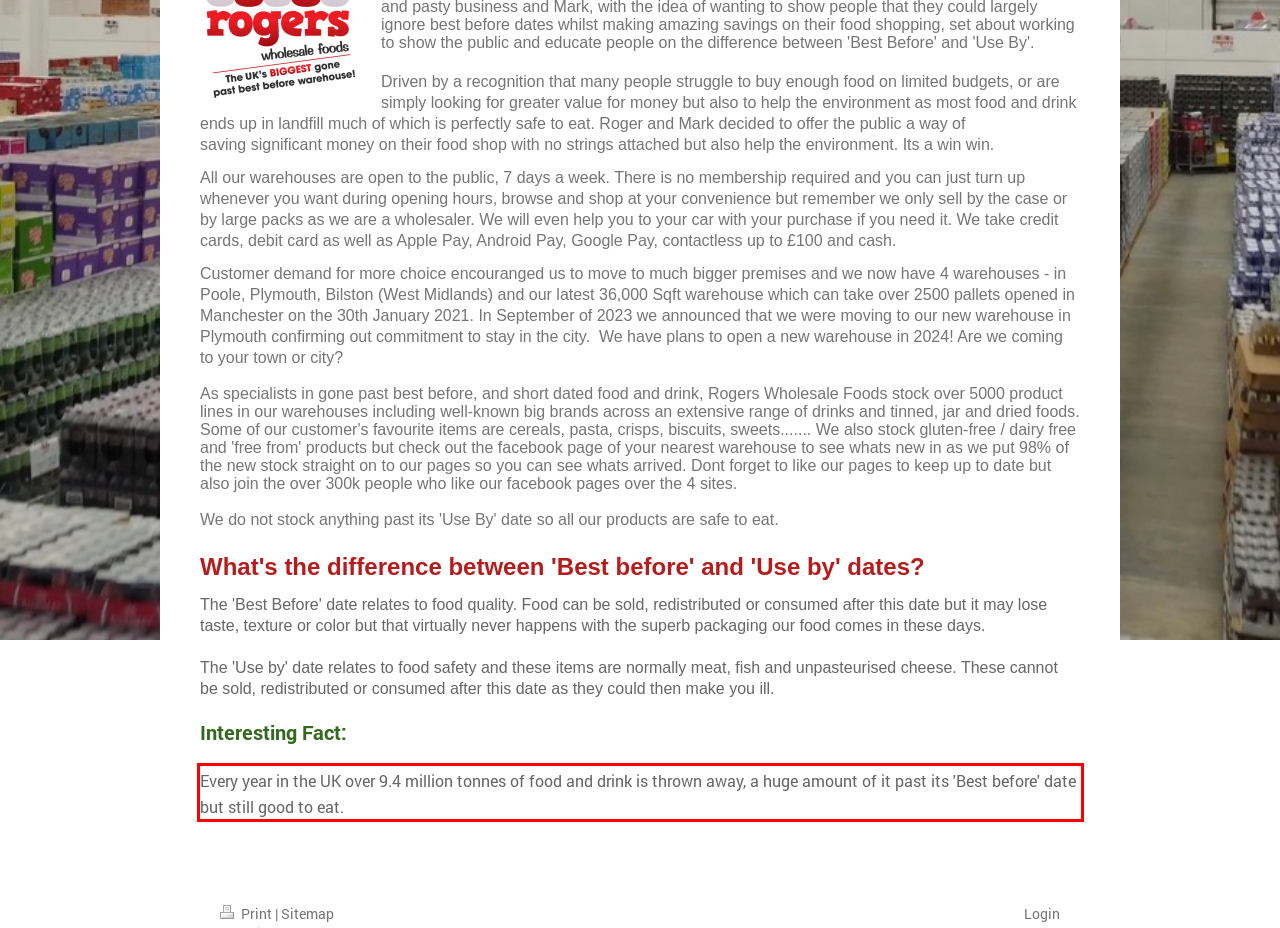Please analyze the provided webpage screenshot and perform OCR to extract the text content from the red rectangle bounding box.

Every year in the UK over 9.4 million tonnes of food and drink is thrown away, a huge amount of it past its 'Best before' date but still good to eat.